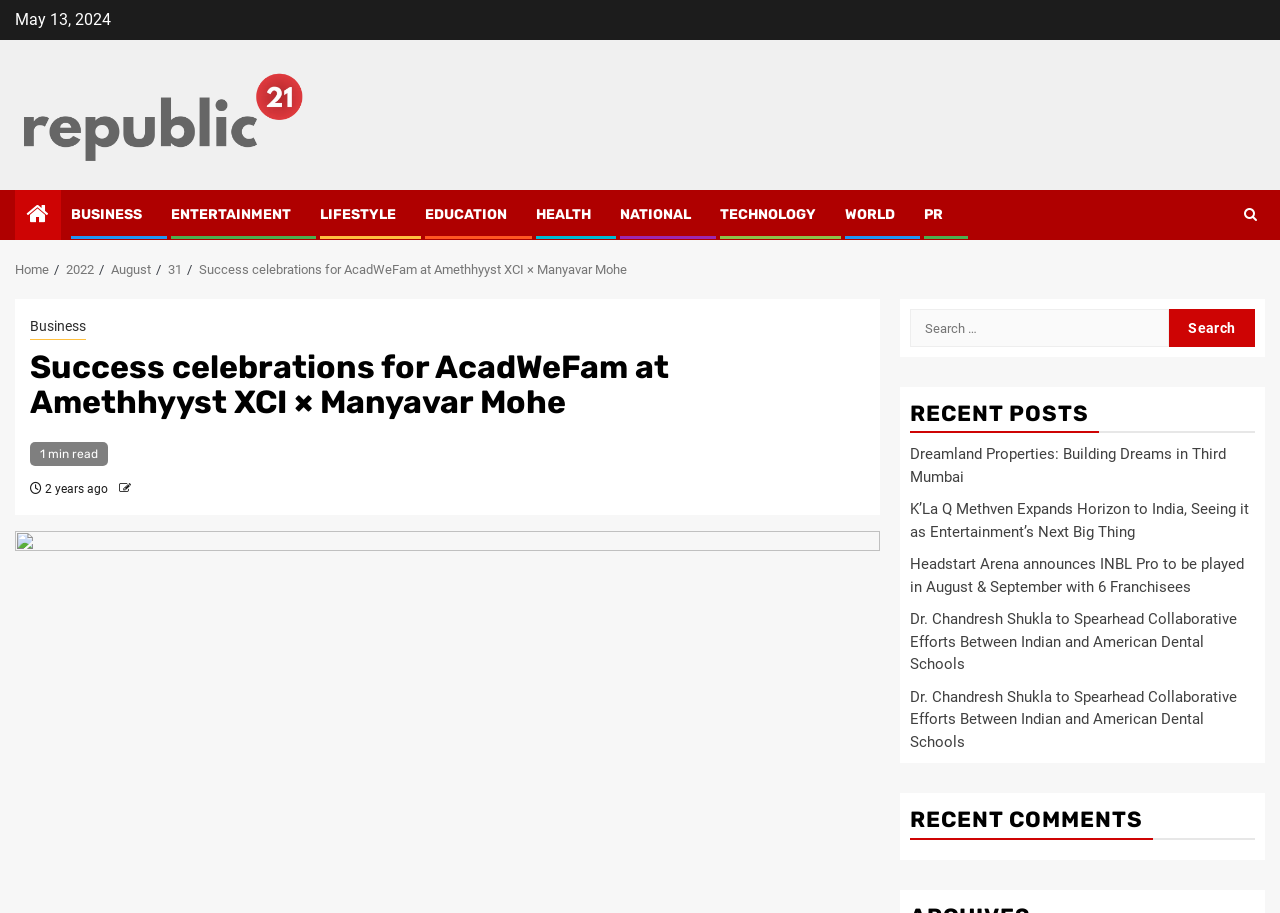Show the bounding box coordinates of the region that should be clicked to follow the instruction: "Go to the BUSINESS category."

[0.055, 0.225, 0.111, 0.244]